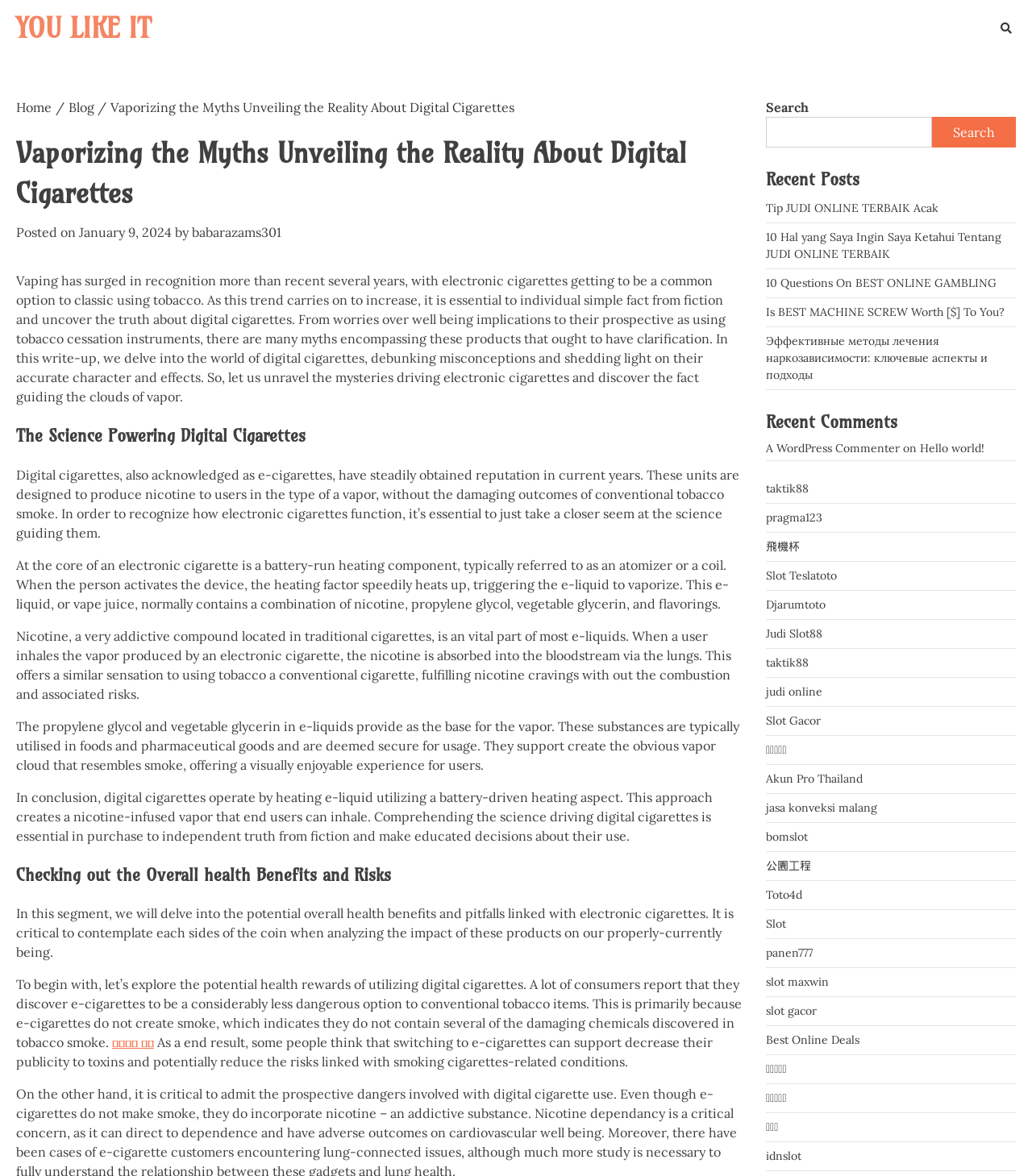Identify the bounding box coordinates of the section to be clicked to complete the task described by the following instruction: "Search for something". The coordinates should be four float numbers between 0 and 1, formatted as [left, top, right, bottom].

[0.742, 0.099, 0.903, 0.125]